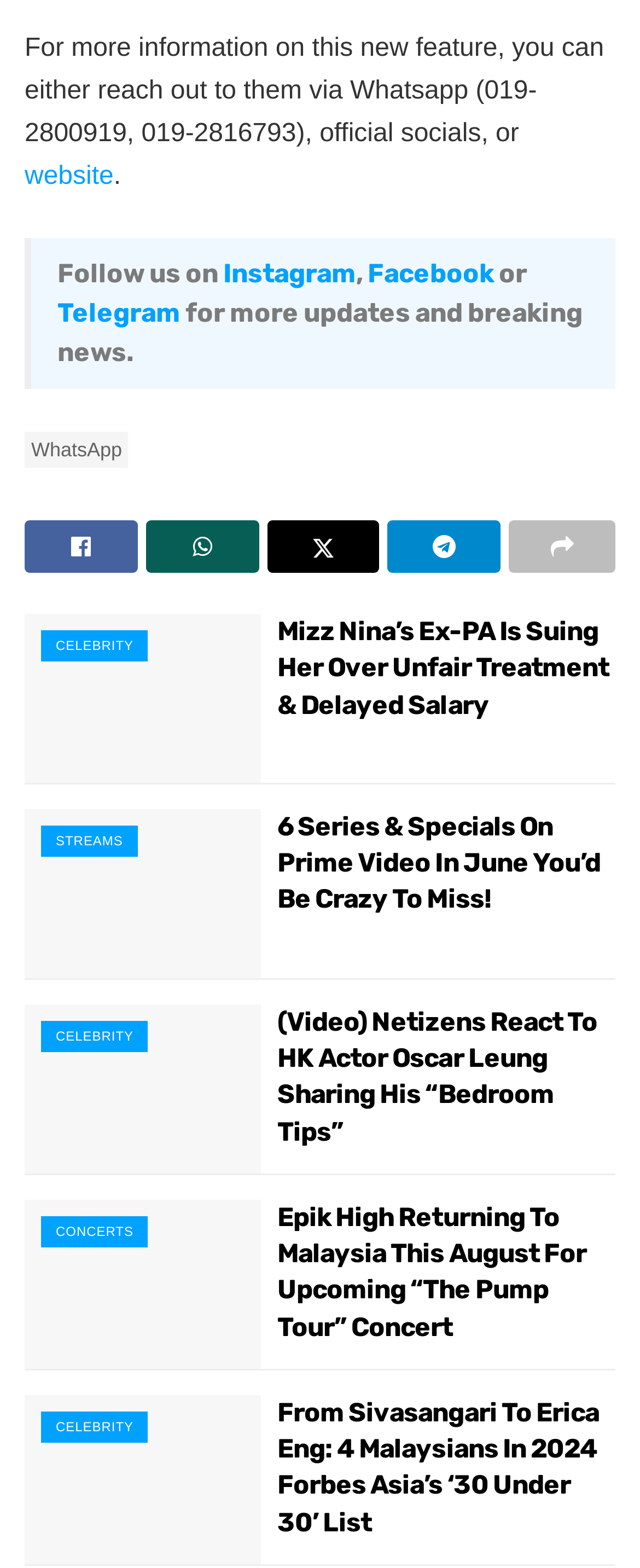Locate the bounding box coordinates of the element that should be clicked to fulfill the instruction: "Check out 6 Series & Specials On Prime Video In June You’d Be Crazy To Miss!".

[0.433, 0.516, 0.962, 0.586]